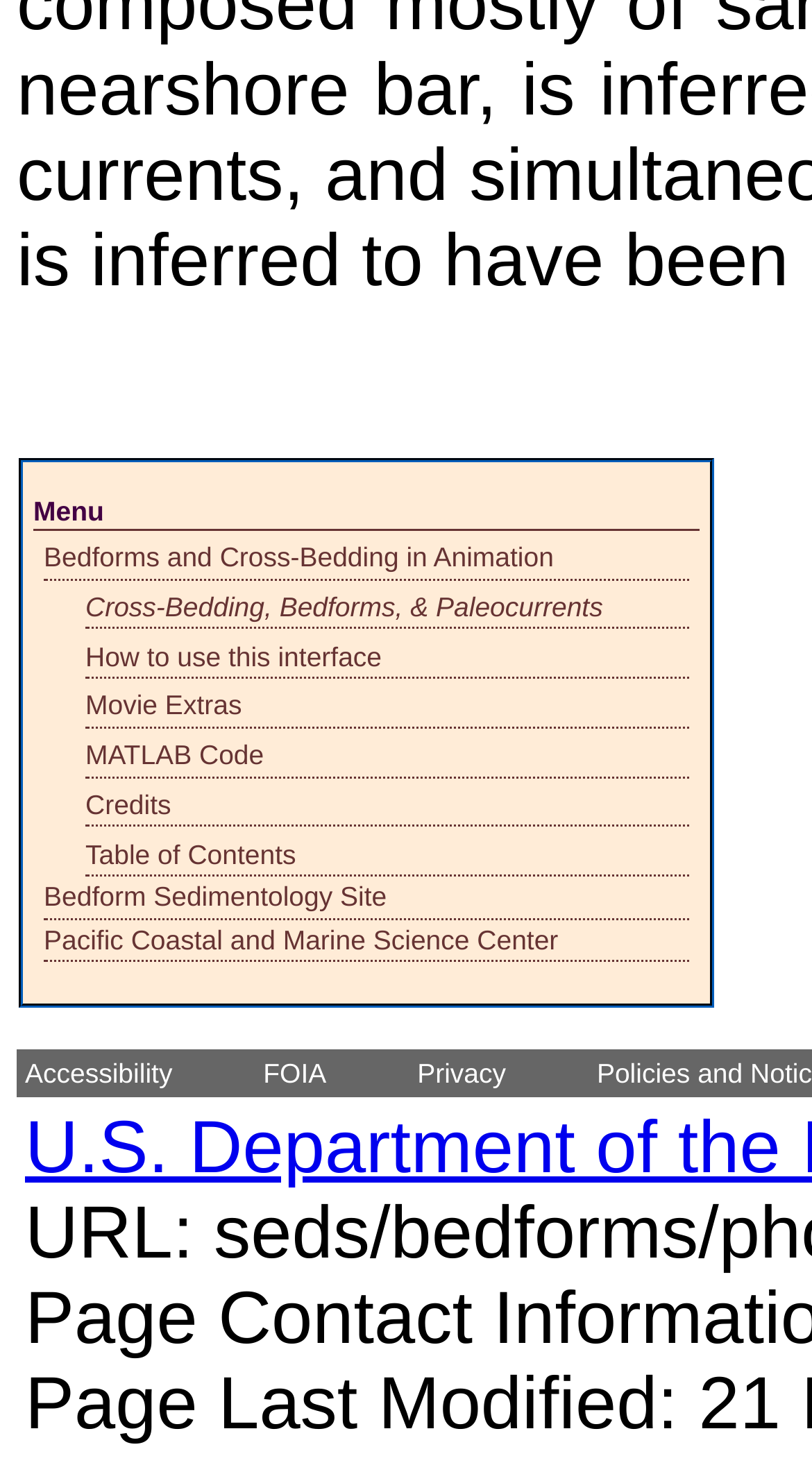Kindly determine the bounding box coordinates for the area that needs to be clicked to execute this instruction: "Click on Bedforms and Cross-Bedding in Animation".

[0.054, 0.368, 0.682, 0.389]